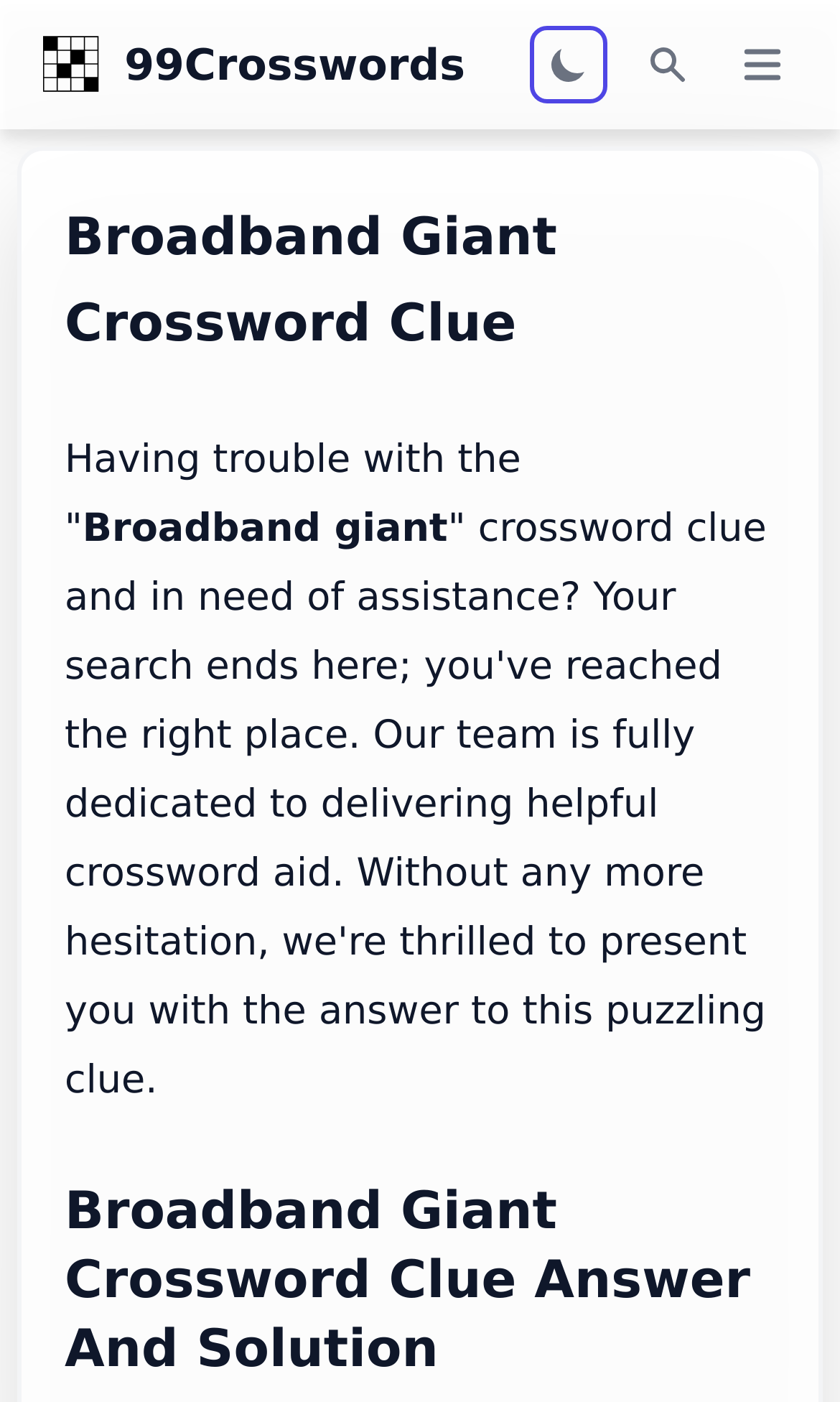Answer succinctly with a single word or phrase:
What is the purpose of the website?

To provide crossword aid